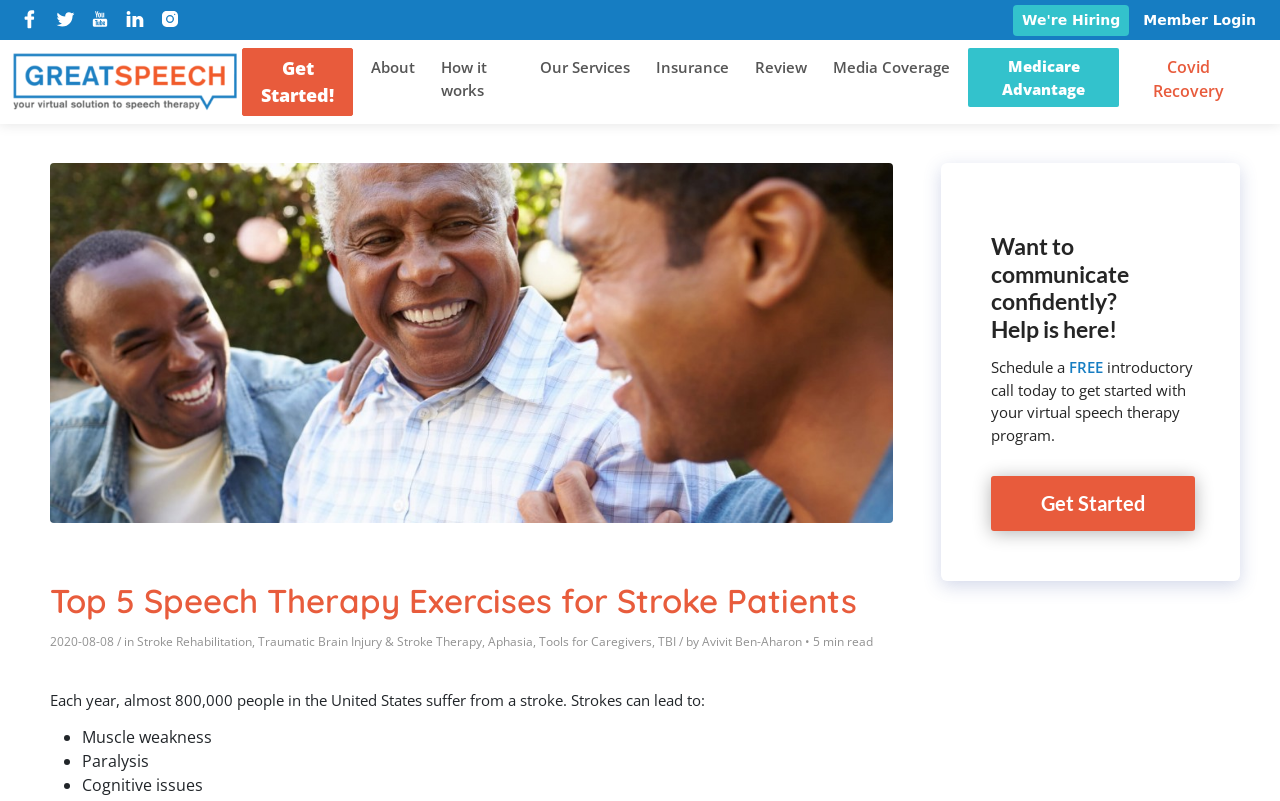Answer the question briefly using a single word or phrase: 
What is the call-to-action button text?

Get Started